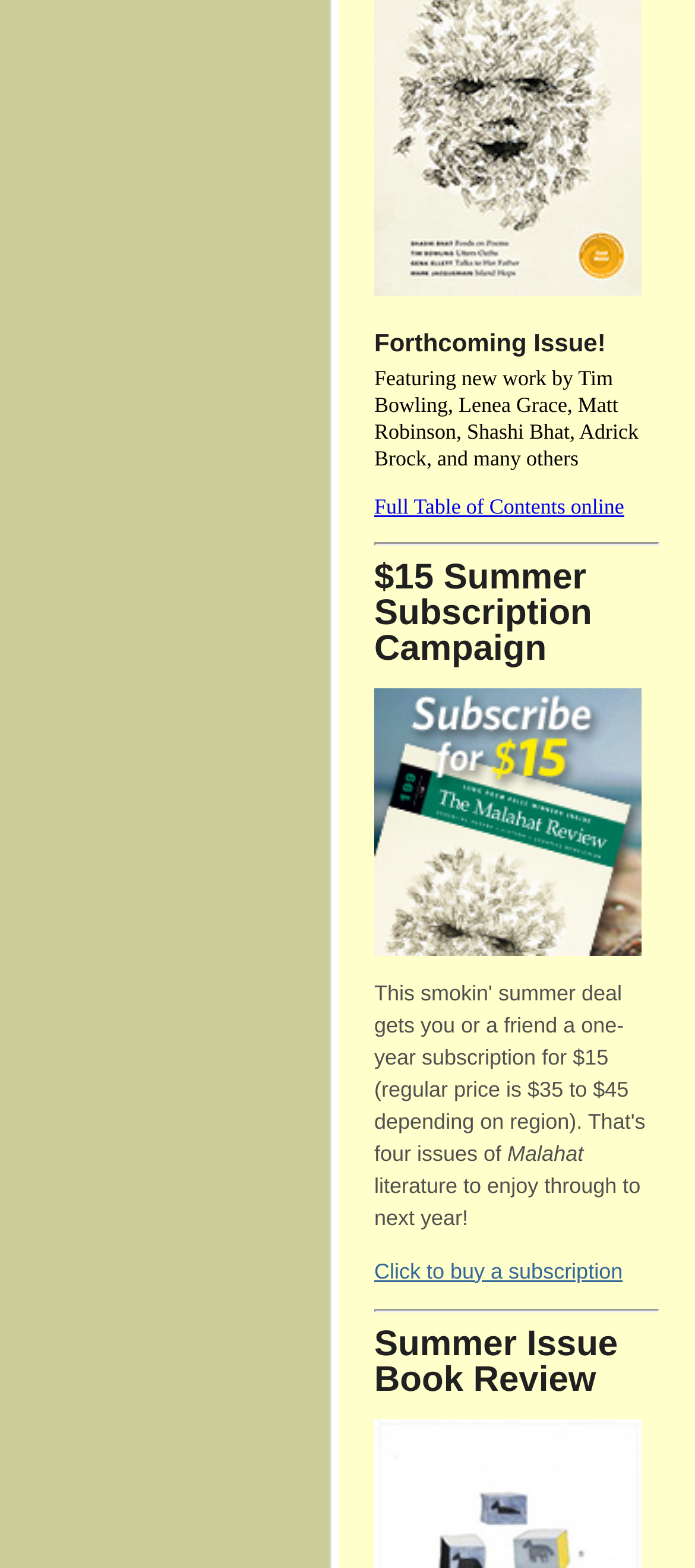Find the bounding box of the UI element described as follows: "X".

None